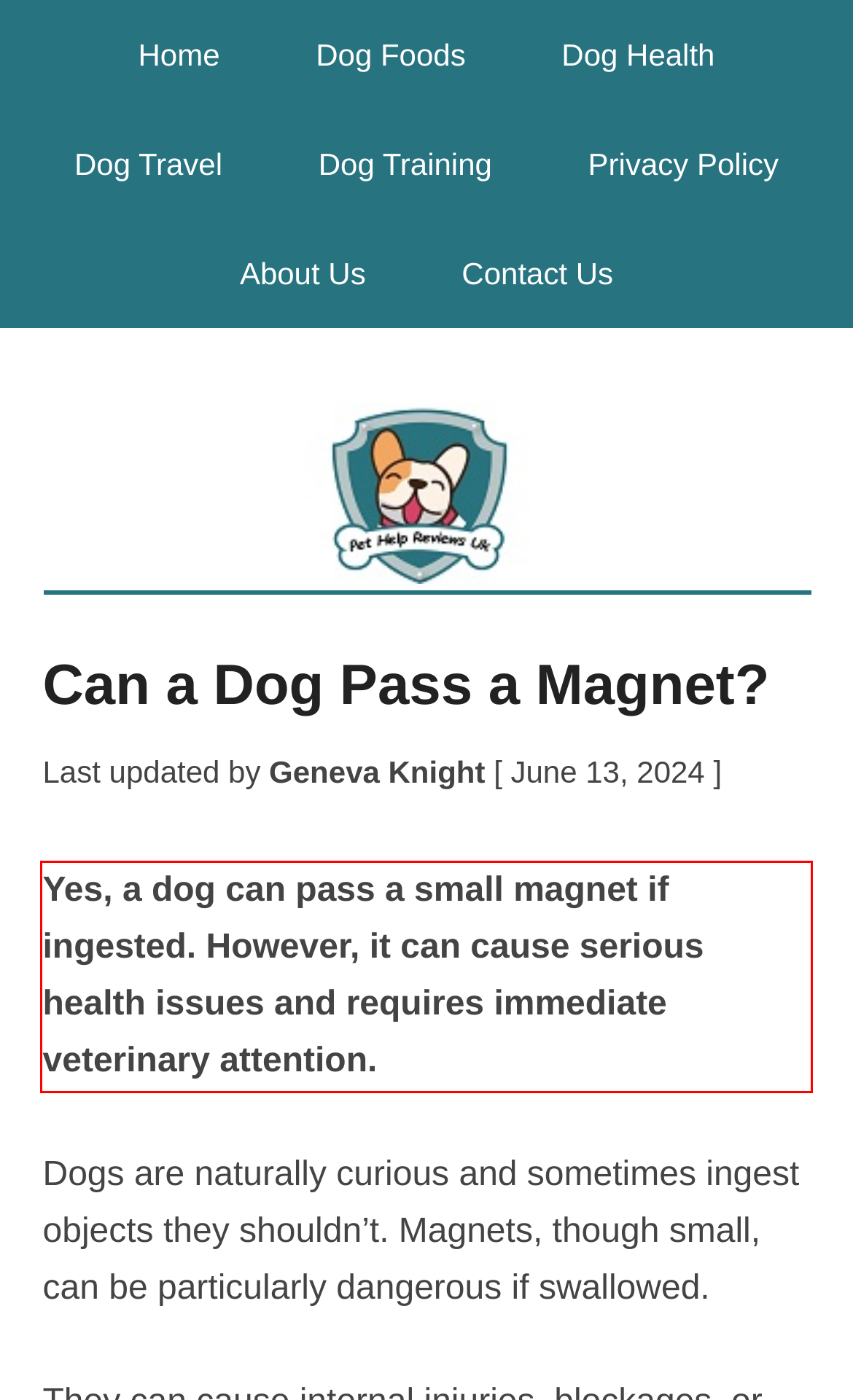Given a screenshot of a webpage containing a red bounding box, perform OCR on the text within this red bounding box and provide the text content.

Yes, a dog can pass a small magnet if ingested. However, it can cause serious health issues and requires immediate veterinary attention.